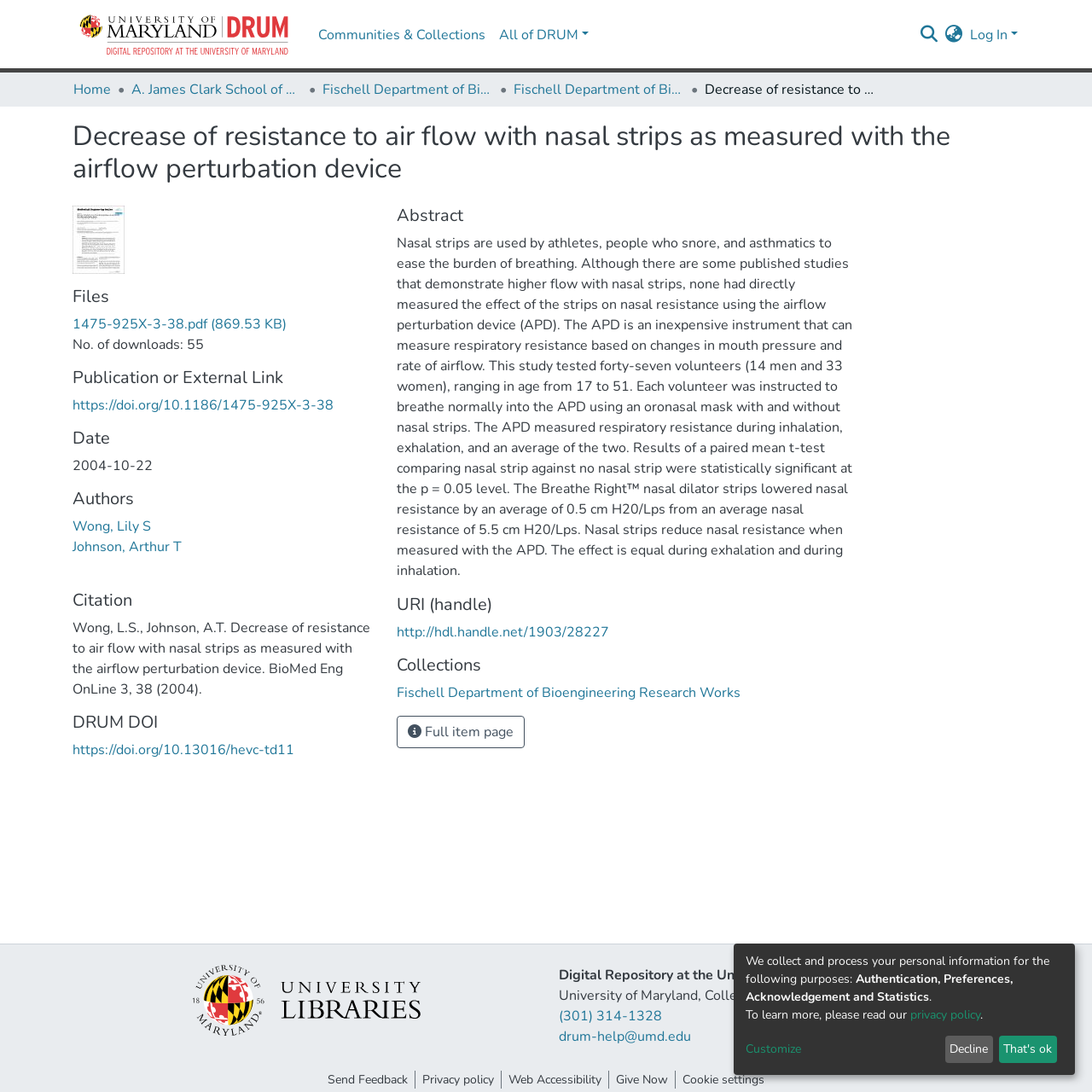Locate the bounding box coordinates of the item that should be clicked to fulfill the instruction: "Log in to the system".

[0.887, 0.023, 0.934, 0.04]